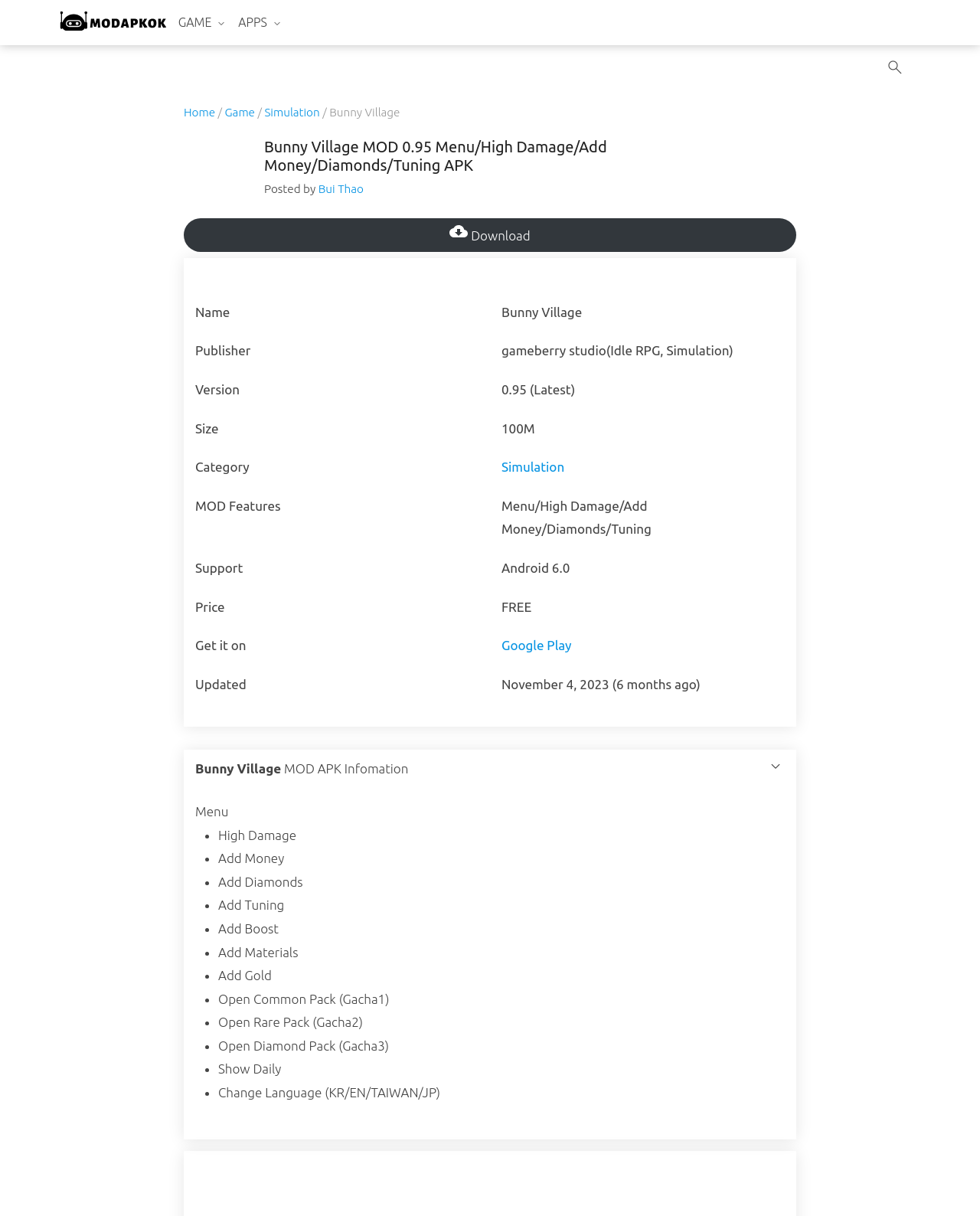Please provide the bounding box coordinates for the element that needs to be clicked to perform the instruction: "View the GALLERY". The coordinates must consist of four float numbers between 0 and 1, formatted as [left, top, right, bottom].

None